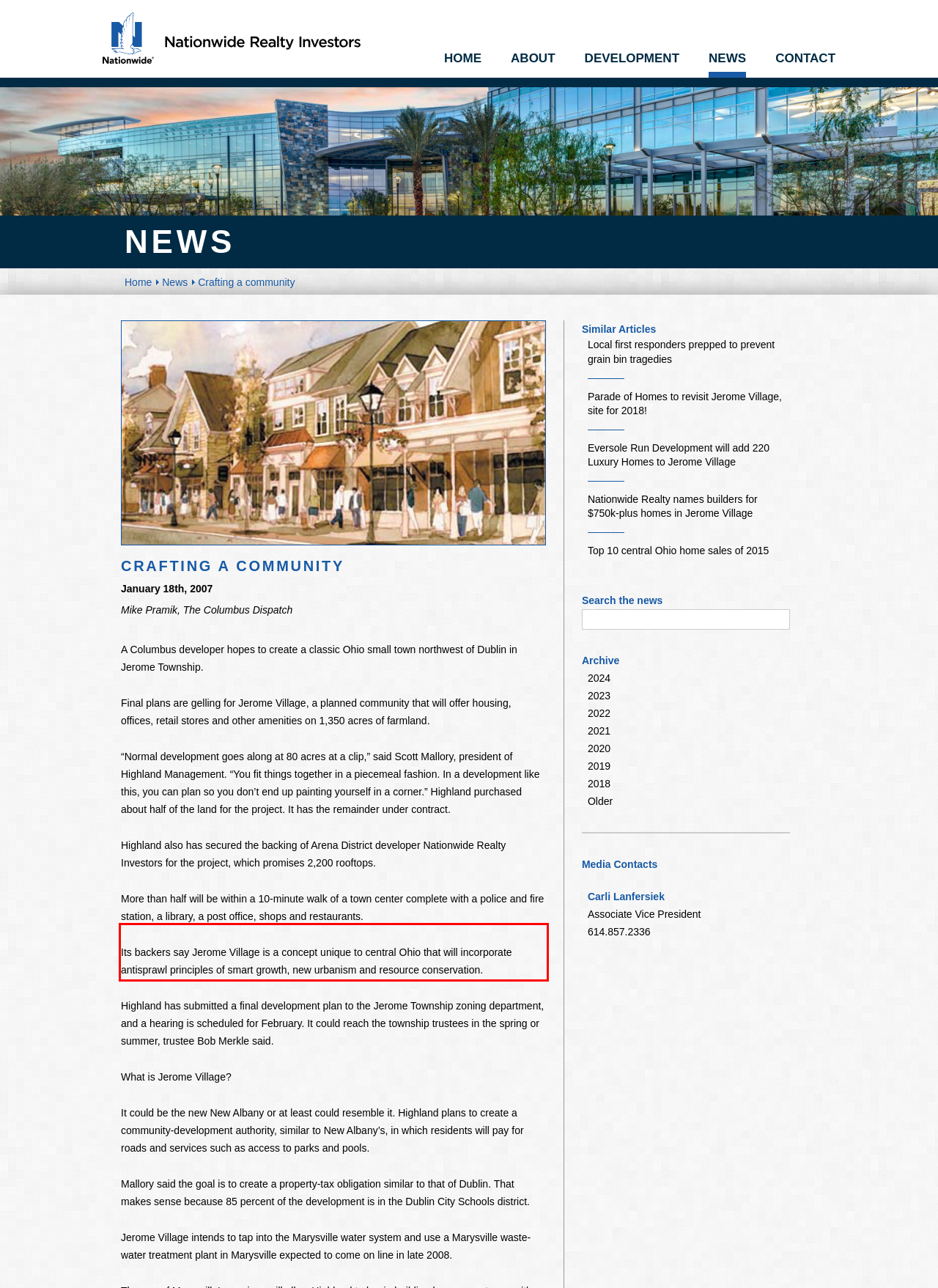Analyze the red bounding box in the provided webpage screenshot and generate the text content contained within.

Its backers say Jerome Village is a concept unique to central Ohio that will incorporate antisprawl principles of smart growth, new urbanism and resource conservation.